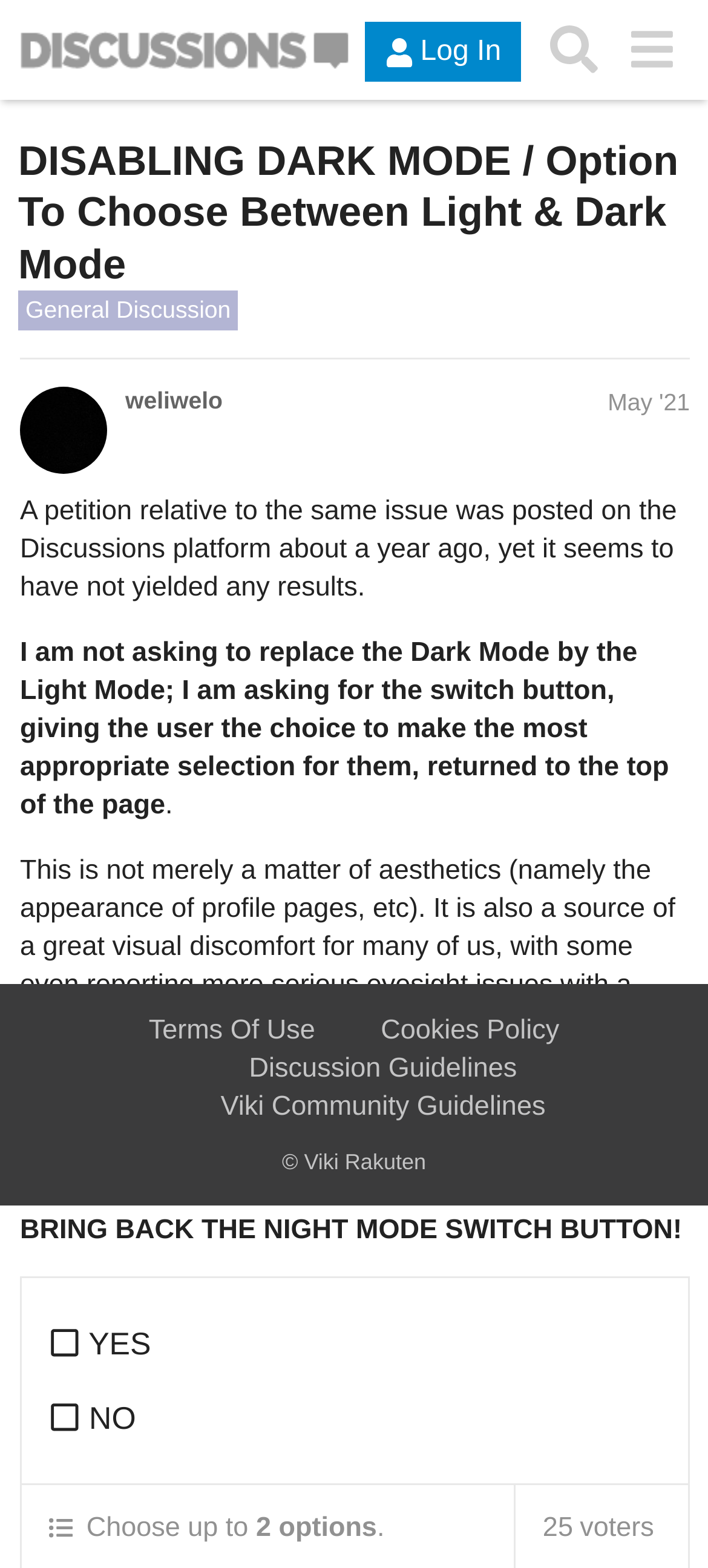Locate the bounding box coordinates of the clickable region to complete the following instruction: "Vote for the petition."

[0.069, 0.833, 0.933, 0.881]